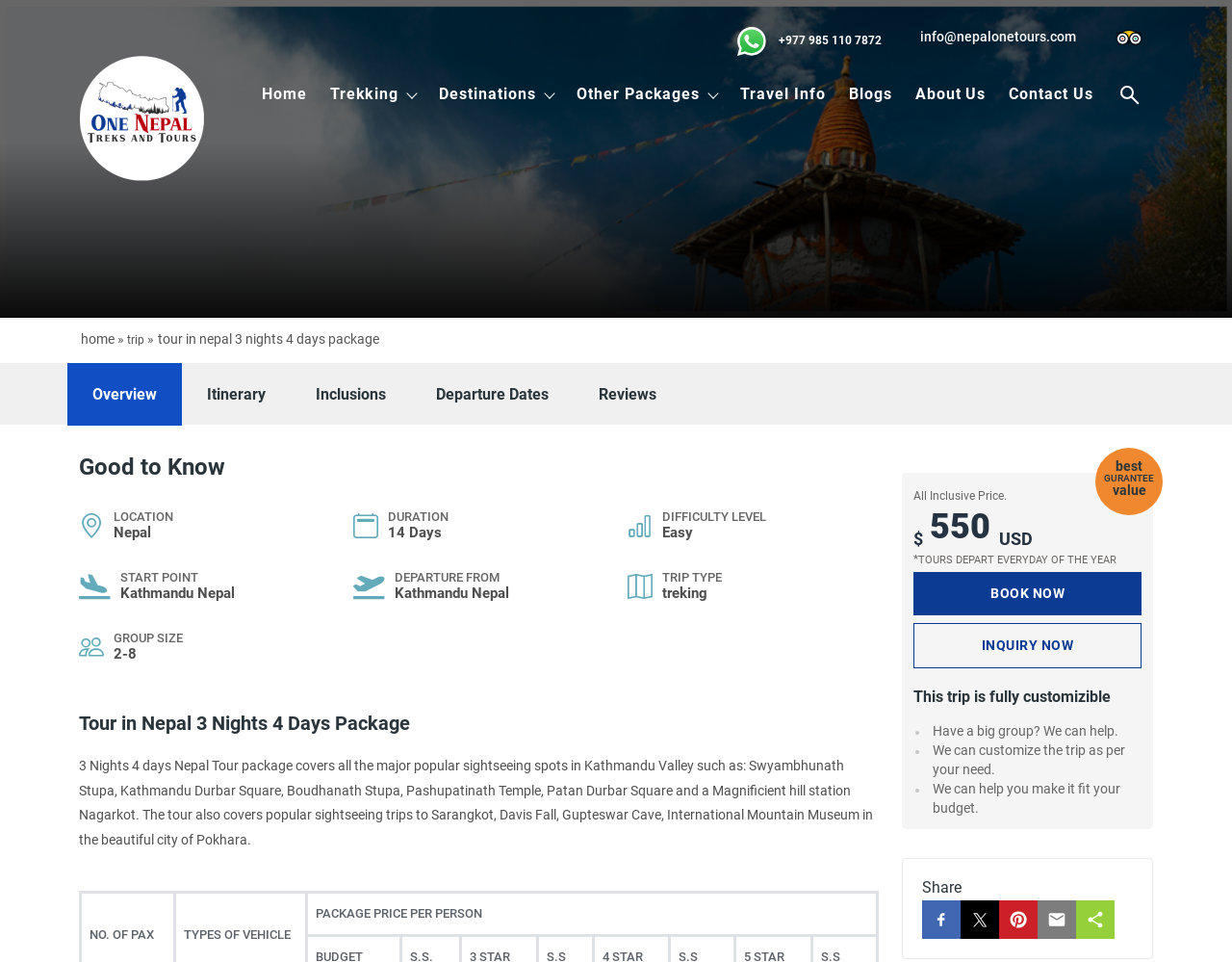Please determine the bounding box coordinates of the element's region to click in order to carry out the following instruction: "Click on the WhatsApp link to contact". The coordinates should be four float numbers between 0 and 1, i.e., [left, top, right, bottom].

[0.598, 0.033, 0.716, 0.049]